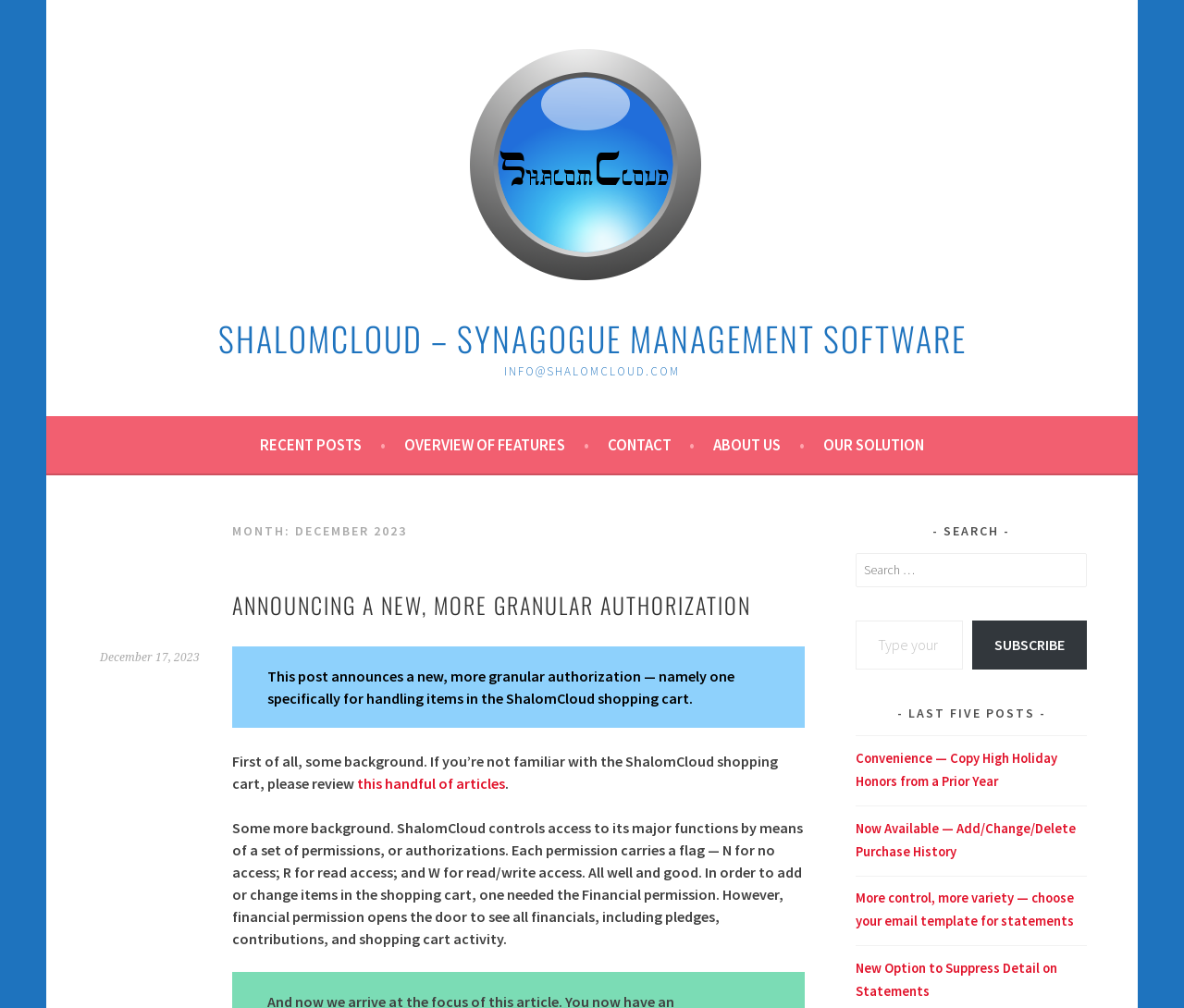Determine the bounding box coordinates of the section to be clicked to follow the instruction: "View the 'Convenience — Copy High Holiday Honors from a Prior Year' post". The coordinates should be given as four float numbers between 0 and 1, formatted as [left, top, right, bottom].

[0.723, 0.744, 0.893, 0.784]